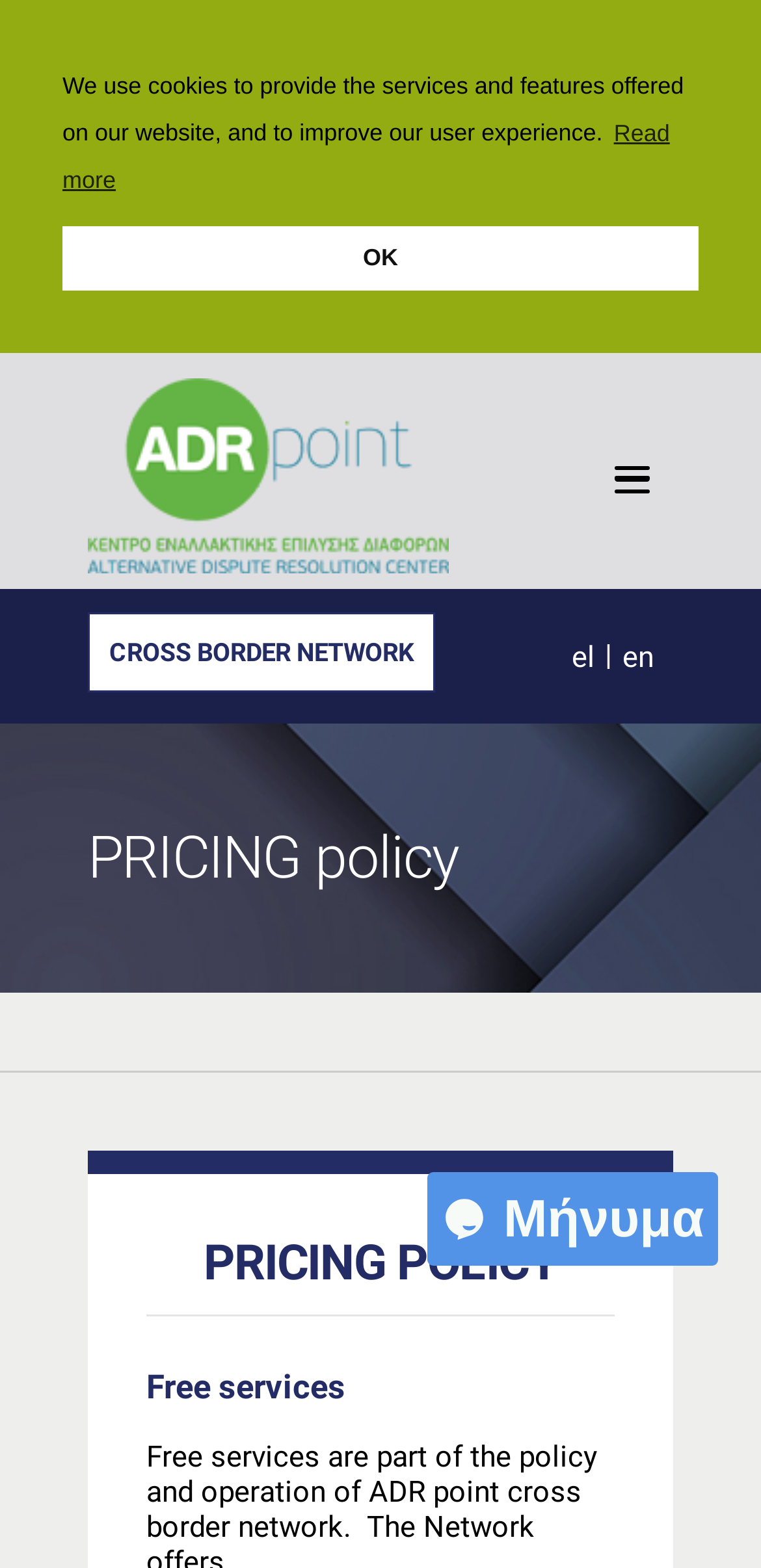Using the information shown in the image, answer the question with as much detail as possible: How many language options are available?

There are two language options available, which can be found in the top-right corner of the webpage. The options are 'el' and 'en', indicating Greek and English languages respectively.